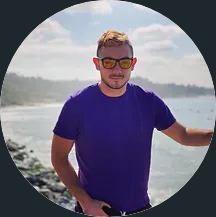Is the sky clear in the image?
Using the details from the image, give an elaborate explanation to answer the question.

The background of the image showcases a picturesque view of the shoreline, with a clear sky dotted with soft clouds, indicating that the sky is clear and not overcast or cloudy.